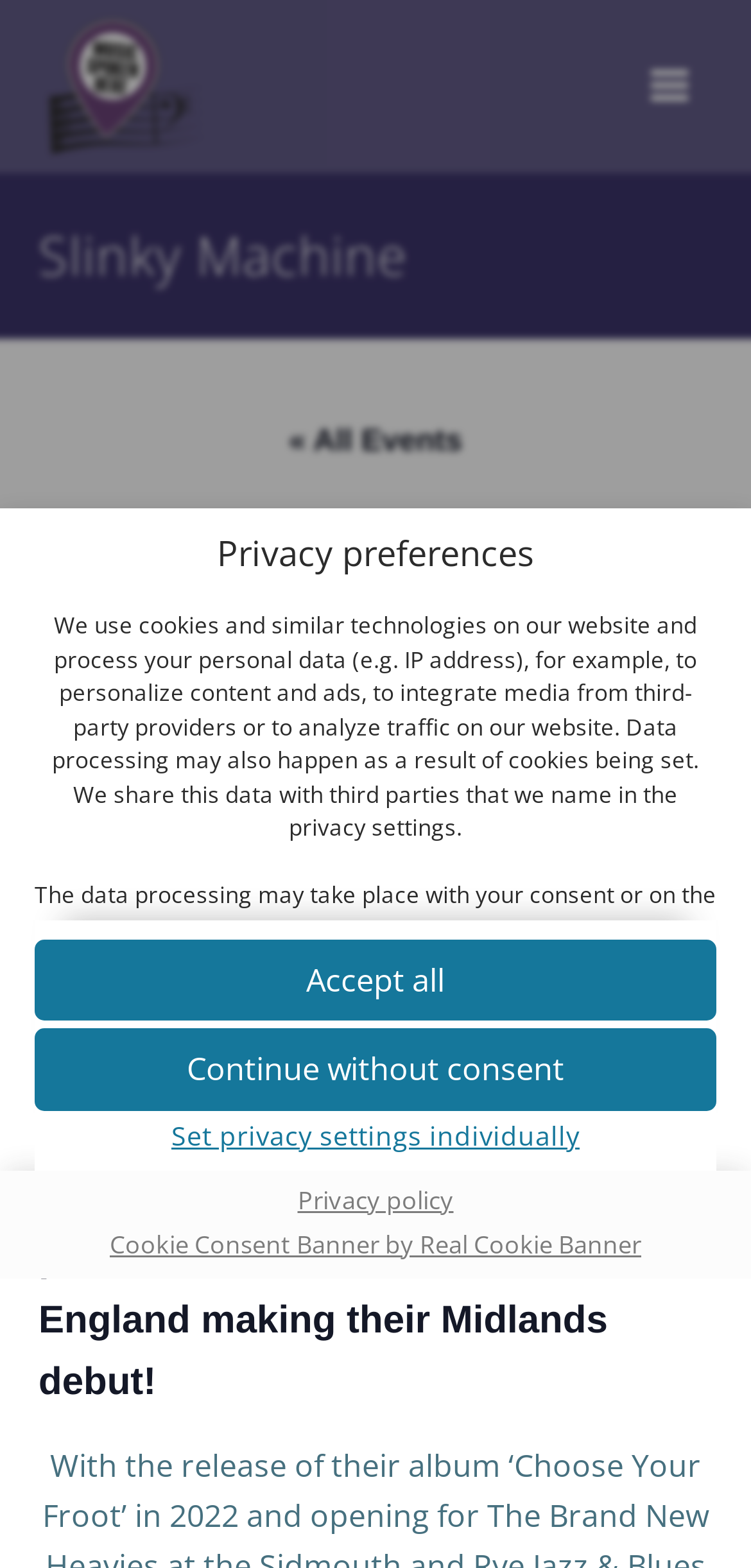Please find the bounding box for the UI component described as follows: "« All Events".

[0.384, 0.272, 0.616, 0.293]